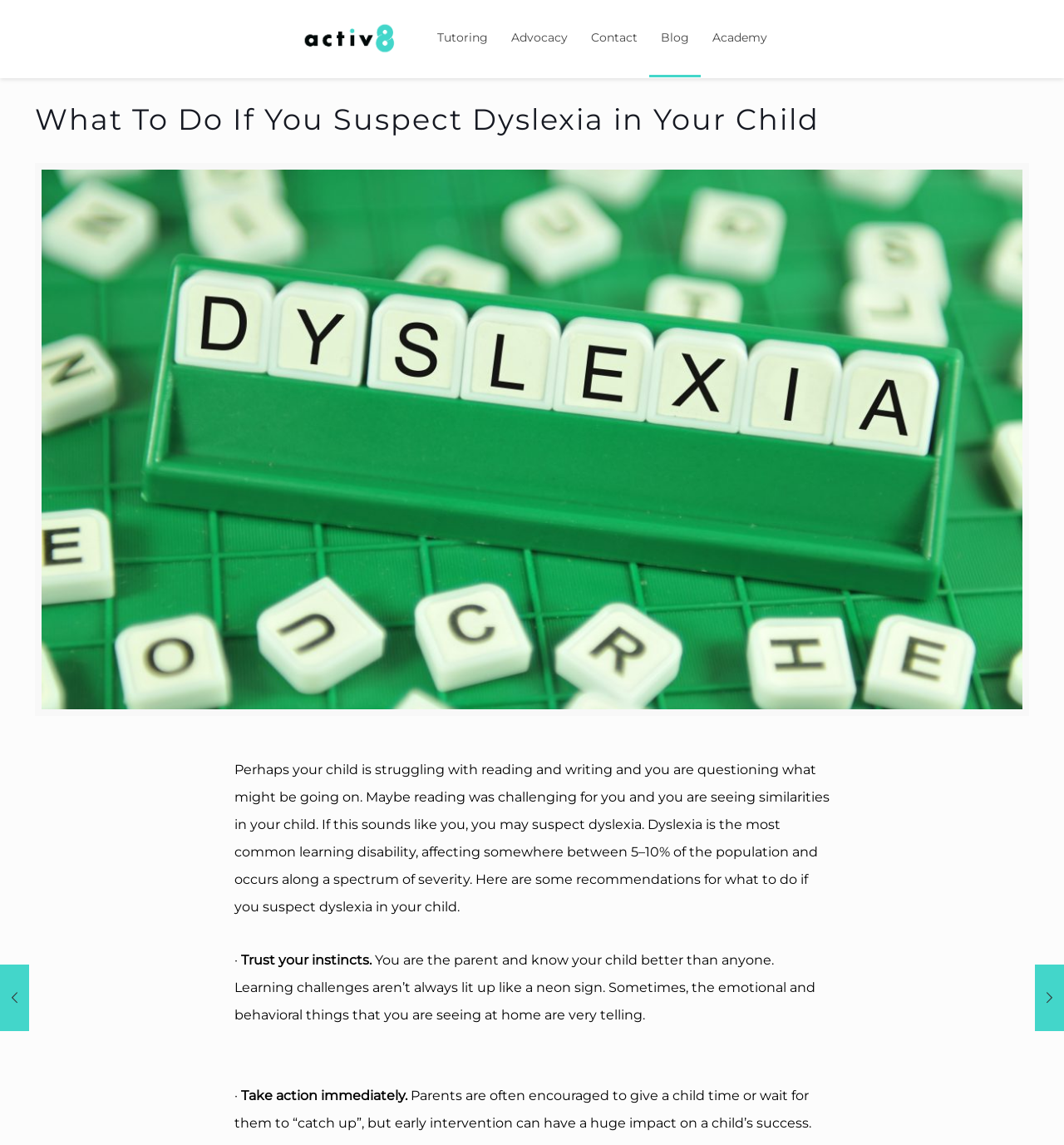Identify the bounding box coordinates of the clickable region necessary to fulfill the following instruction: "Read the blog post about 'How Private Tutoring Can Help Children with ADHD'". The bounding box coordinates should be four float numbers between 0 and 1, i.e., [left, top, right, bottom].

[0.0, 0.842, 0.027, 0.901]